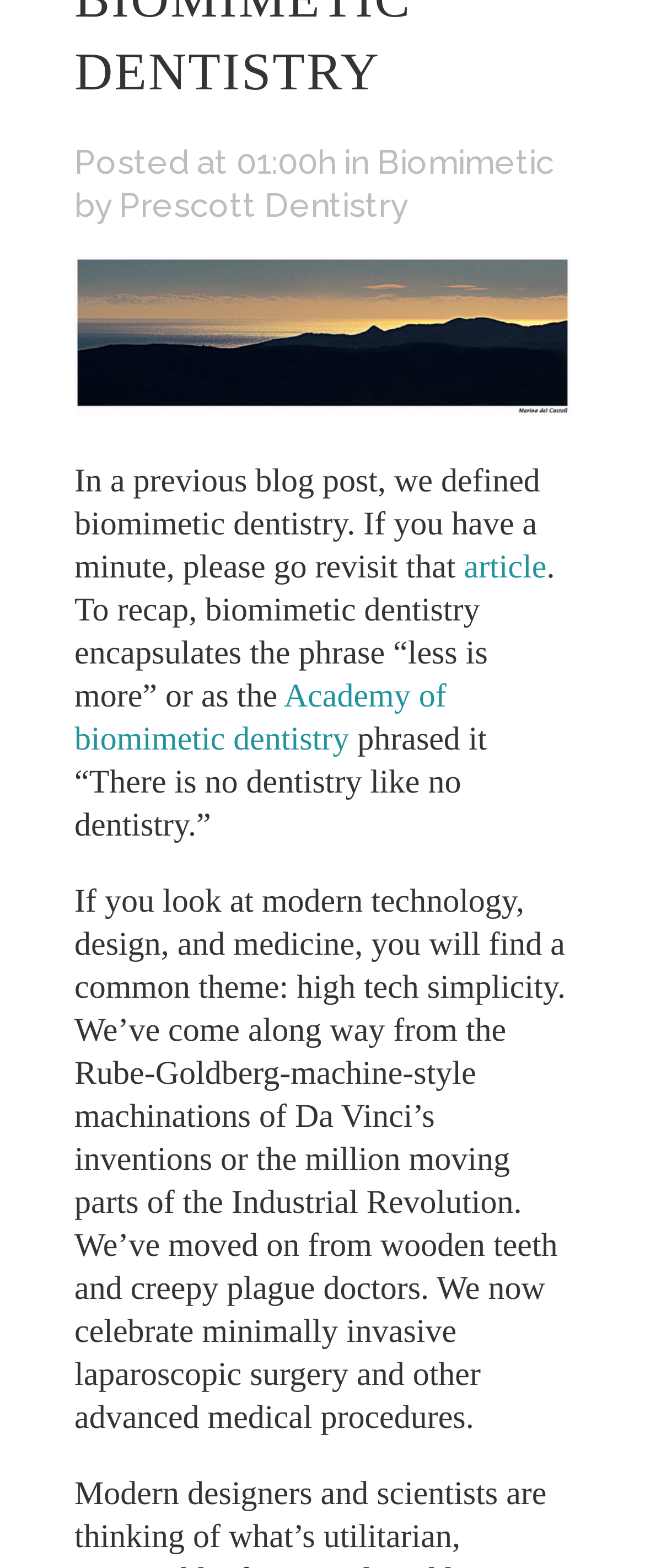Find the bounding box coordinates for the HTML element specified by: "By Zafar Jutt".

None